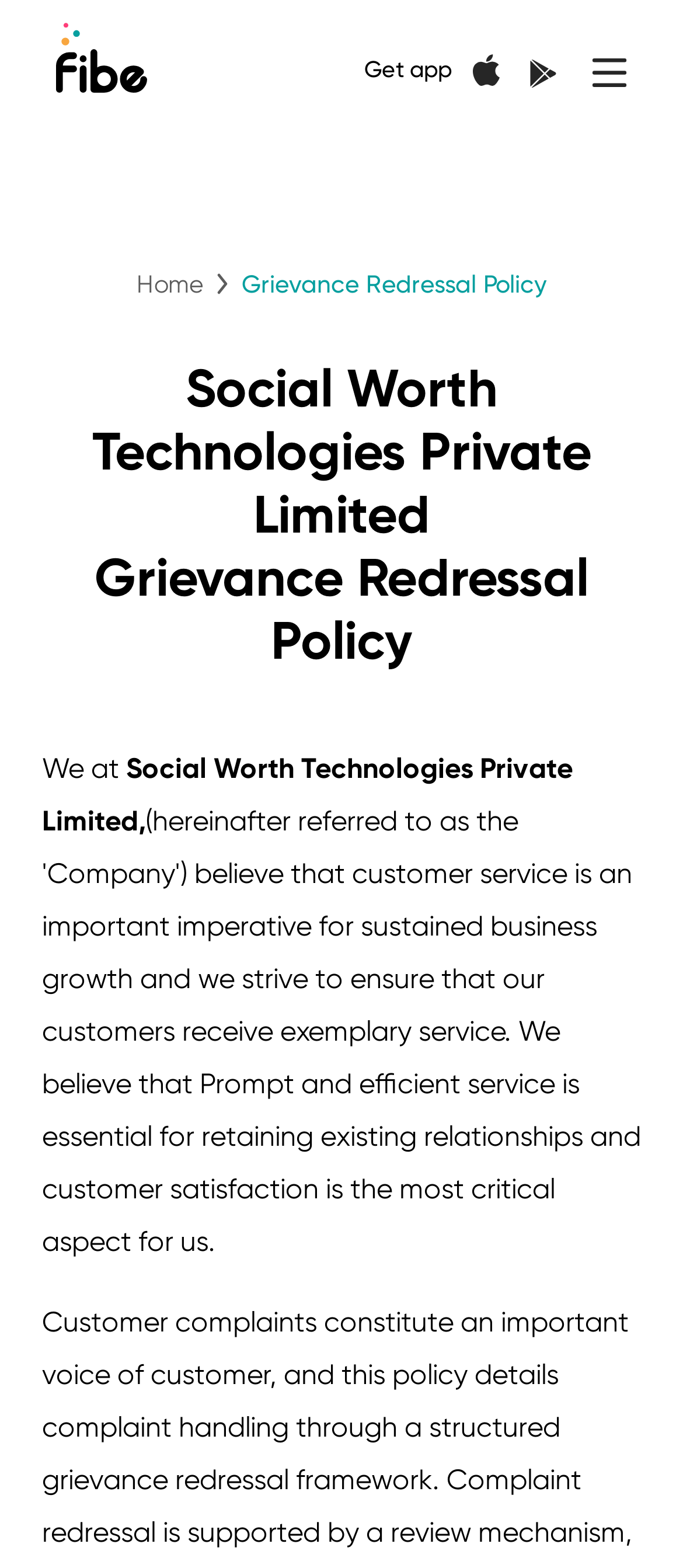Identify the main heading of the webpage and provide its text content.

Social Worth Technologies Private Limited
Grievance Redressal Policy